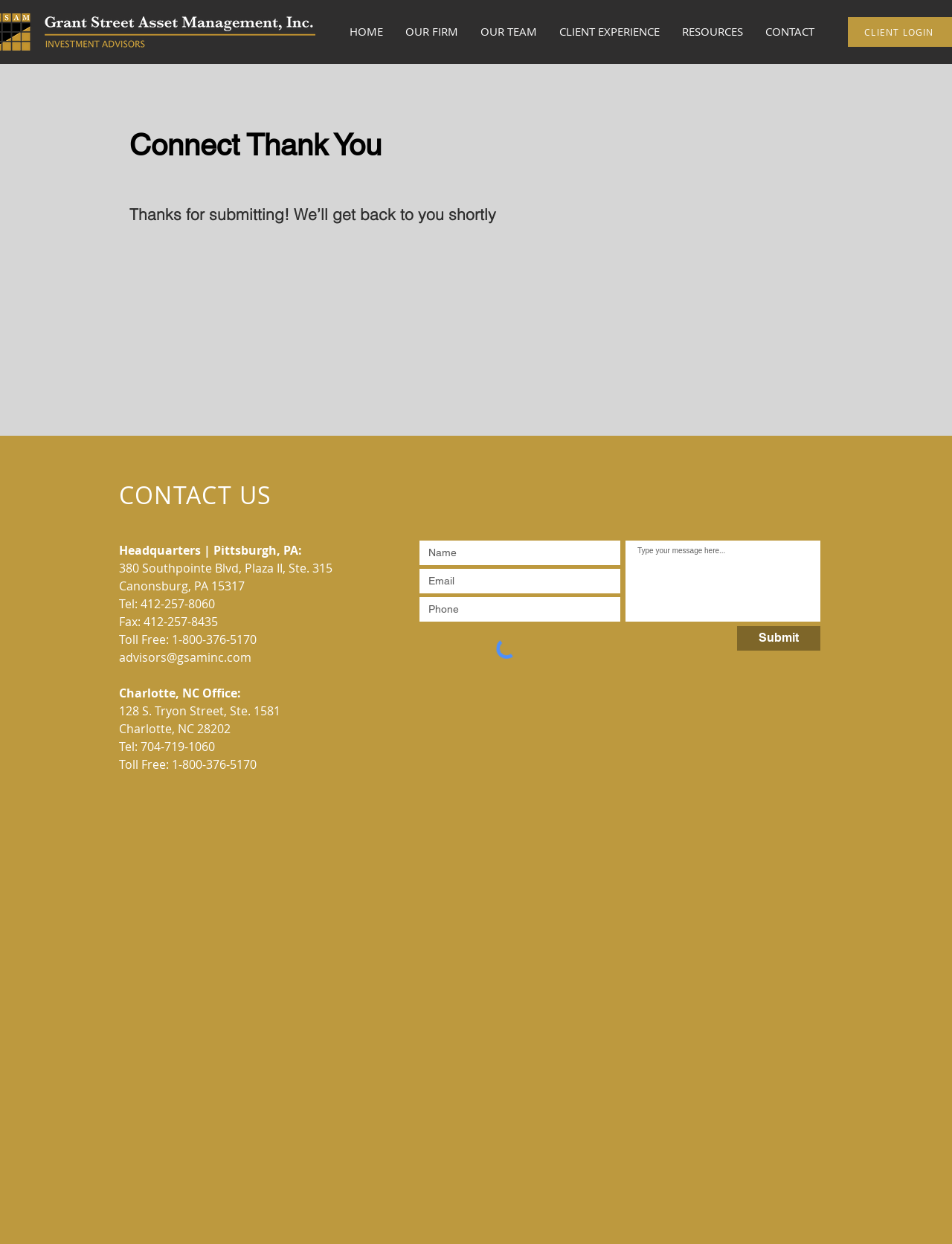Please mark the clickable region by giving the bounding box coordinates needed to complete this instruction: "Enter your name".

[0.441, 0.435, 0.652, 0.454]